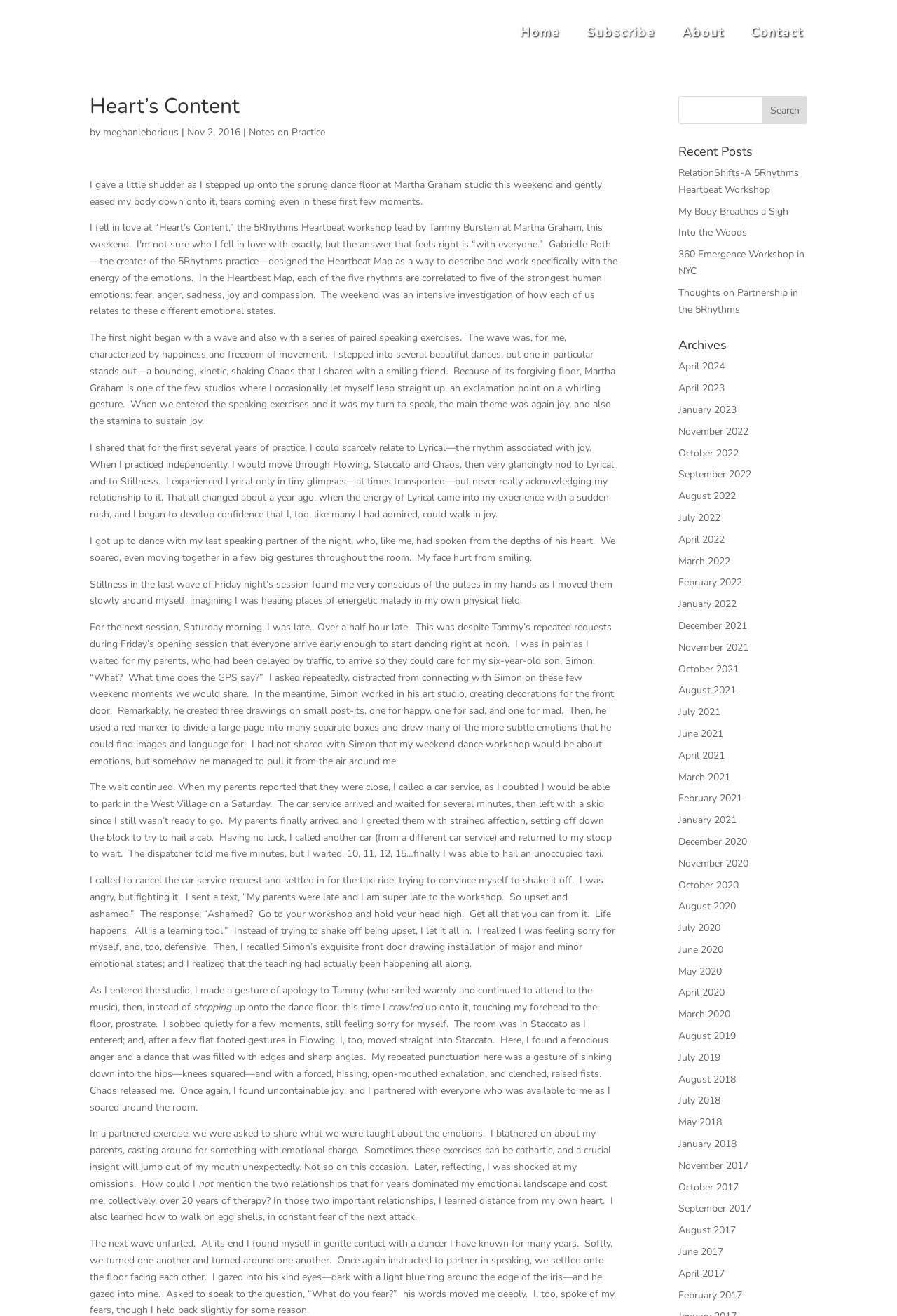What is the title of the blog post?
Refer to the image and provide a concise answer in one word or phrase.

Heart’s Content